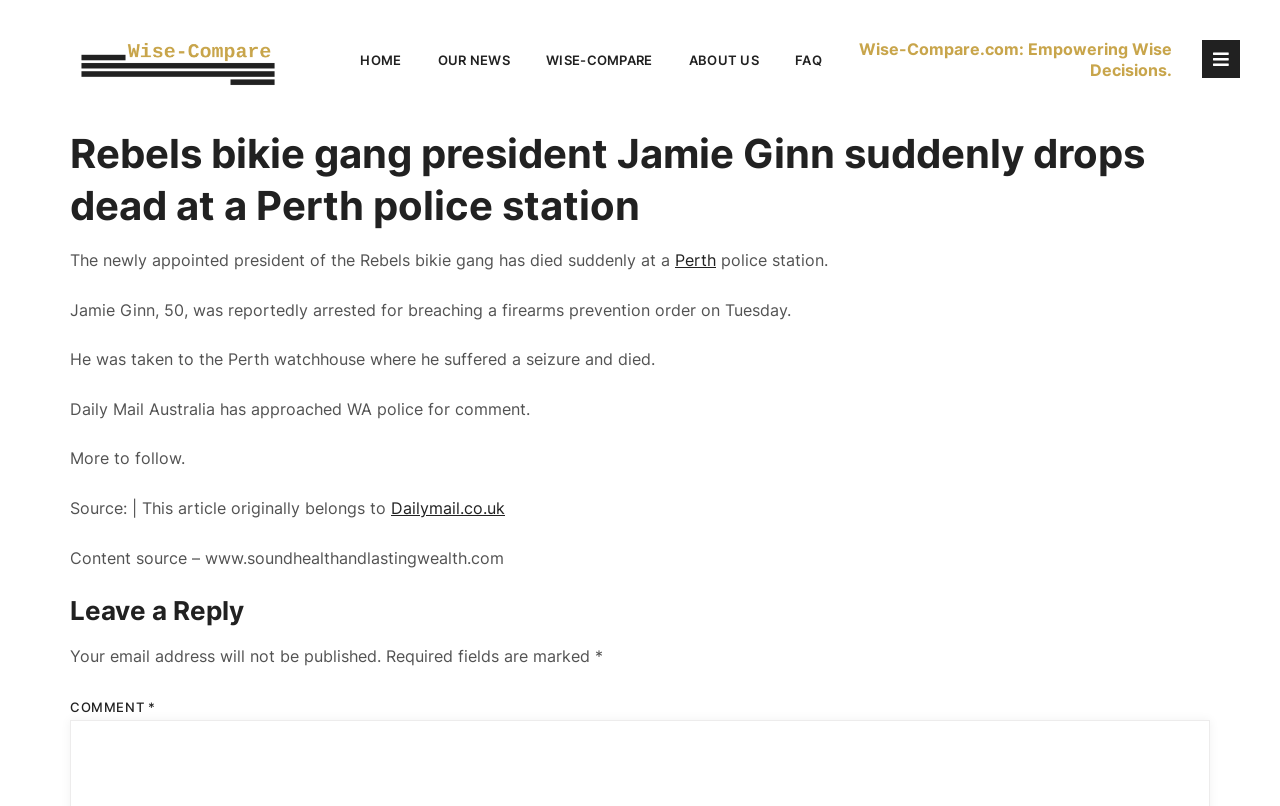Please provide a comprehensive answer to the question below using the information from the image: What is required to be marked in the comment section?

The answer can be found in the comment section, which mentions that required fields are marked with an asterisk (*) symbol.